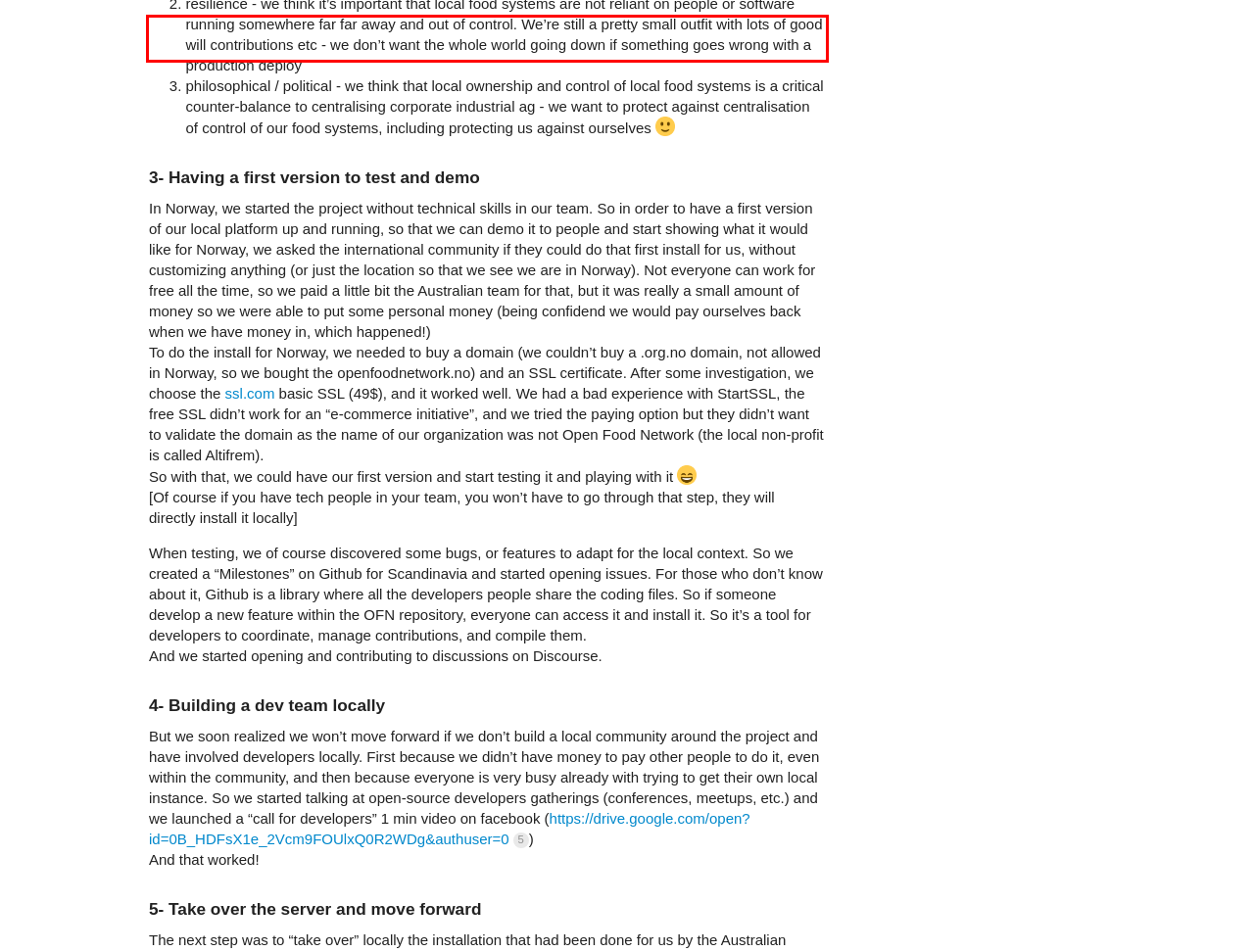Observe the screenshot of the webpage that includes a red rectangle bounding box. Conduct OCR on the content inside this red bounding box and generate the text.

We didn’t make any major changes, except for language and some images, so I guess we’ll just erase the repo and make a pull request from yours. Here’s the link, in any case: